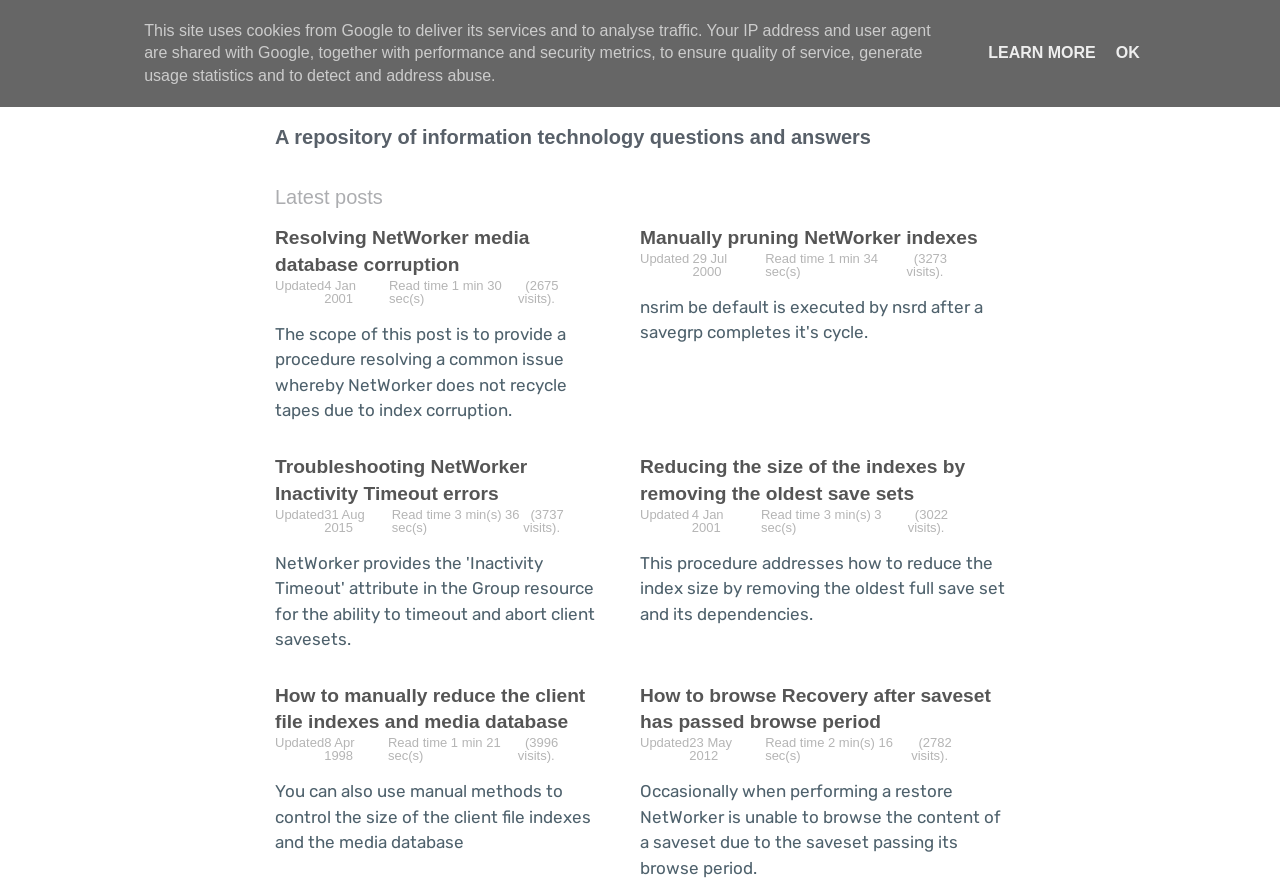Determine the bounding box coordinates of the clickable region to carry out the instruction: "visit Home".

[0.754, 0.027, 0.782, 0.044]